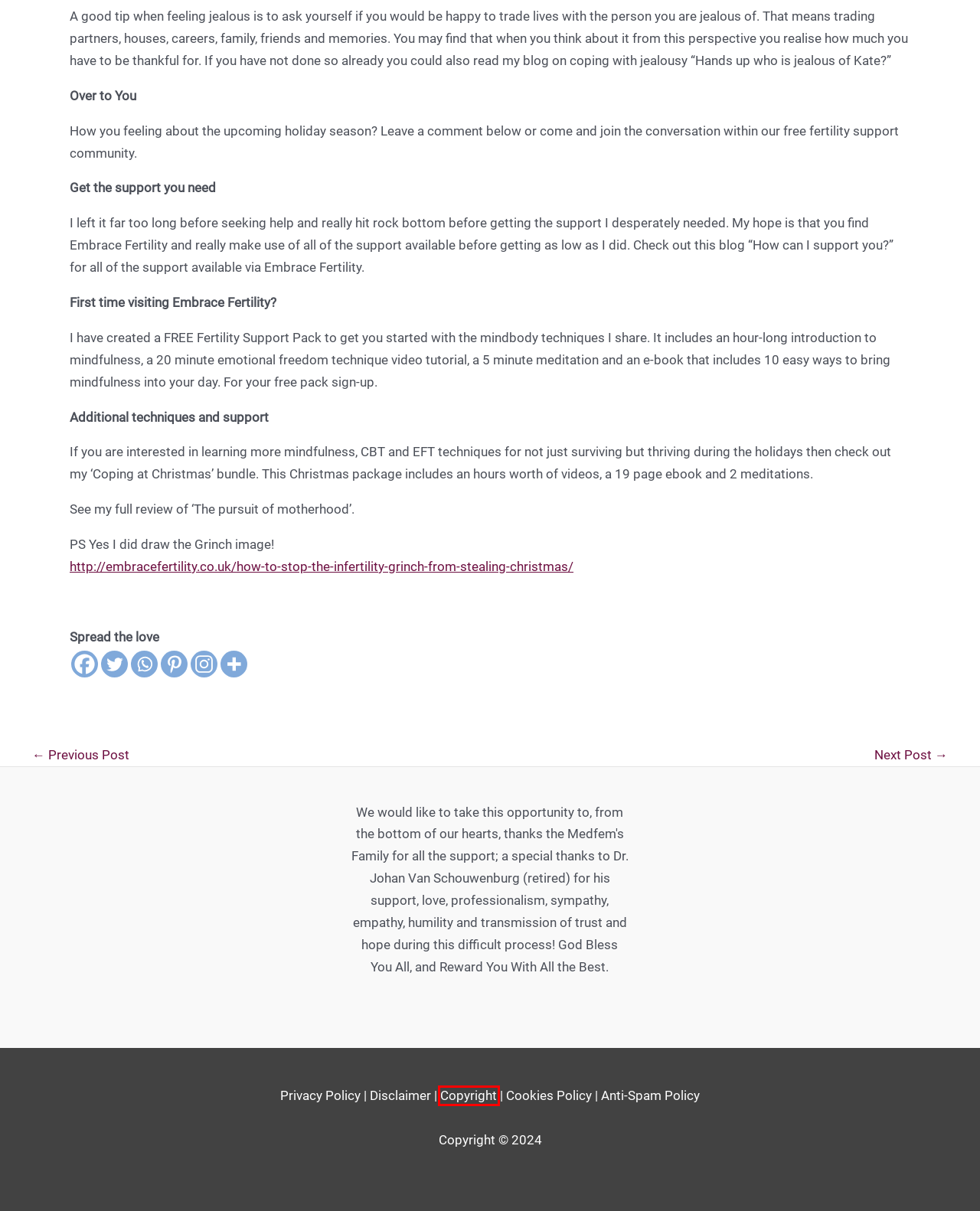Given a screenshot of a webpage with a red bounding box highlighting a UI element, choose the description that best corresponds to the new webpage after clicking the element within the red bounding box. Here are your options:
A. Anti-spam Policy- Medfem - Fertility Clinic Sandton
B. Cookies Policy- Medfem - Fertility Clinic Sandton
C. An Amazing Experience
D. Copyright Notice- Medfem - Fertility Clinic Sandton
E. Website Disclaimer- Medfem - Fertility Clinic Sandton
F. Treatments & Services- Medfem - Fertility Clinic Sandton
G. Contact Us - Medfem - Fertility Clinic Sandton
H. Privacy Policy- Medfem - Fertility Clinic Sandton

D